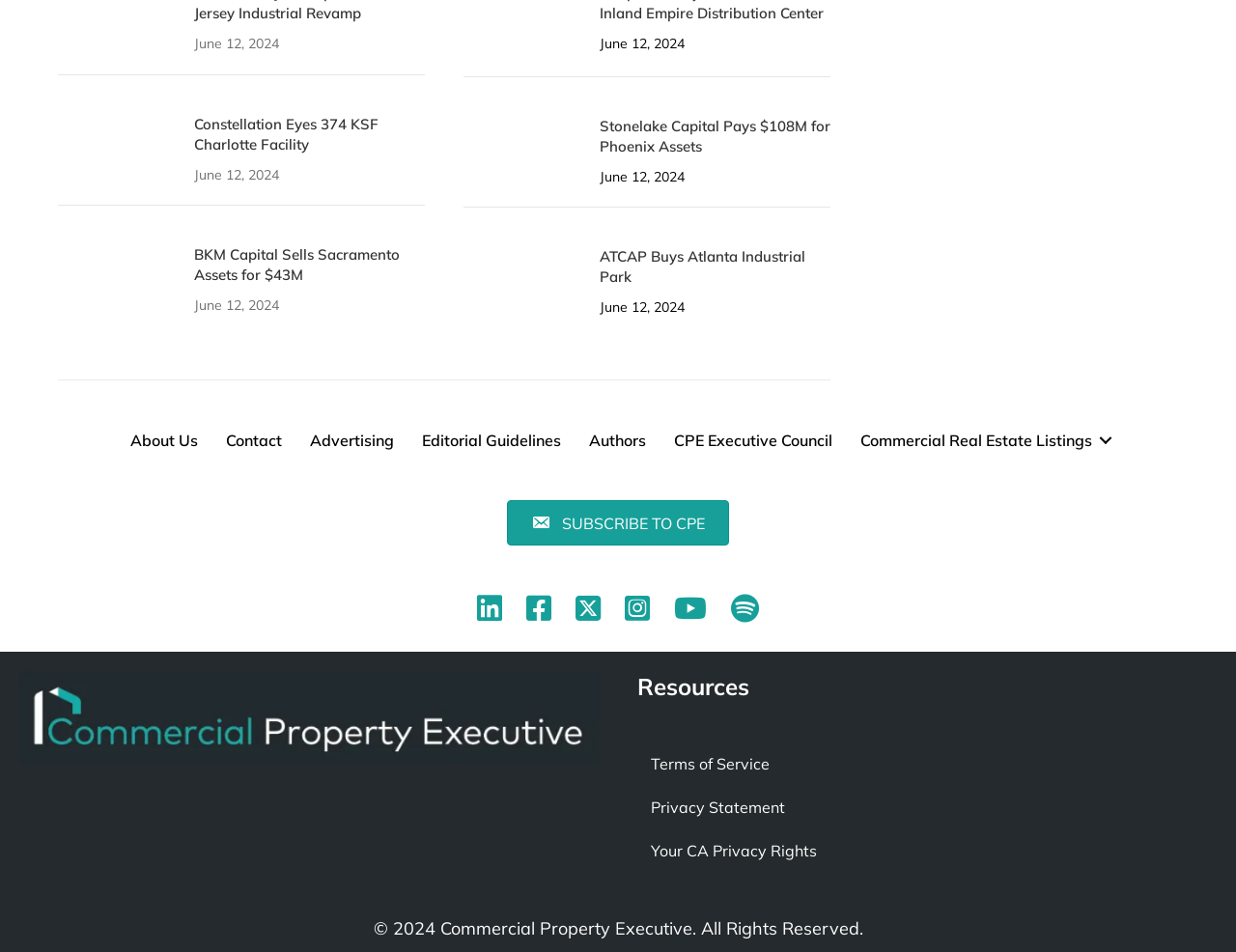What is the location of the property mentioned in the article about BKM Capital?
Please provide a single word or phrase answer based on the image.

Sacramento, Calif.